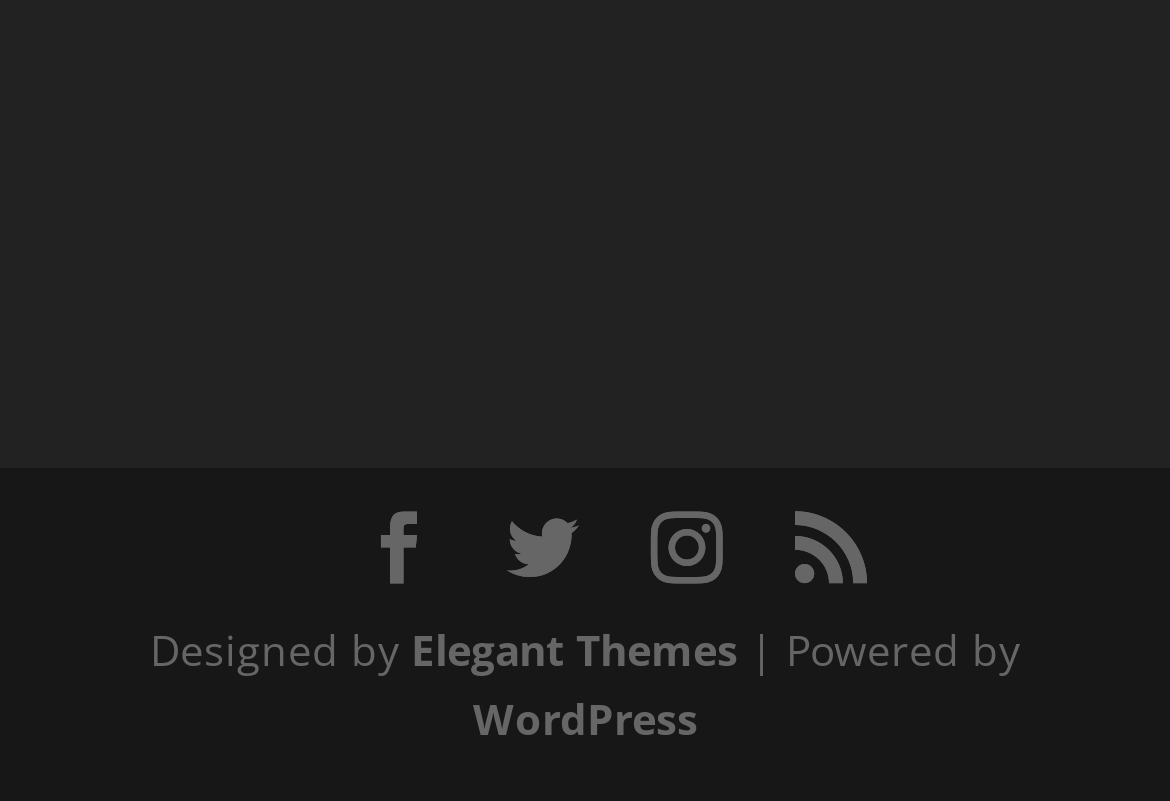Determine the bounding box coordinates of the element that should be clicked to execute the following command: "Click on 'is there a way to make your penis bigger'".

[0.1, 0.088, 0.885, 0.248]